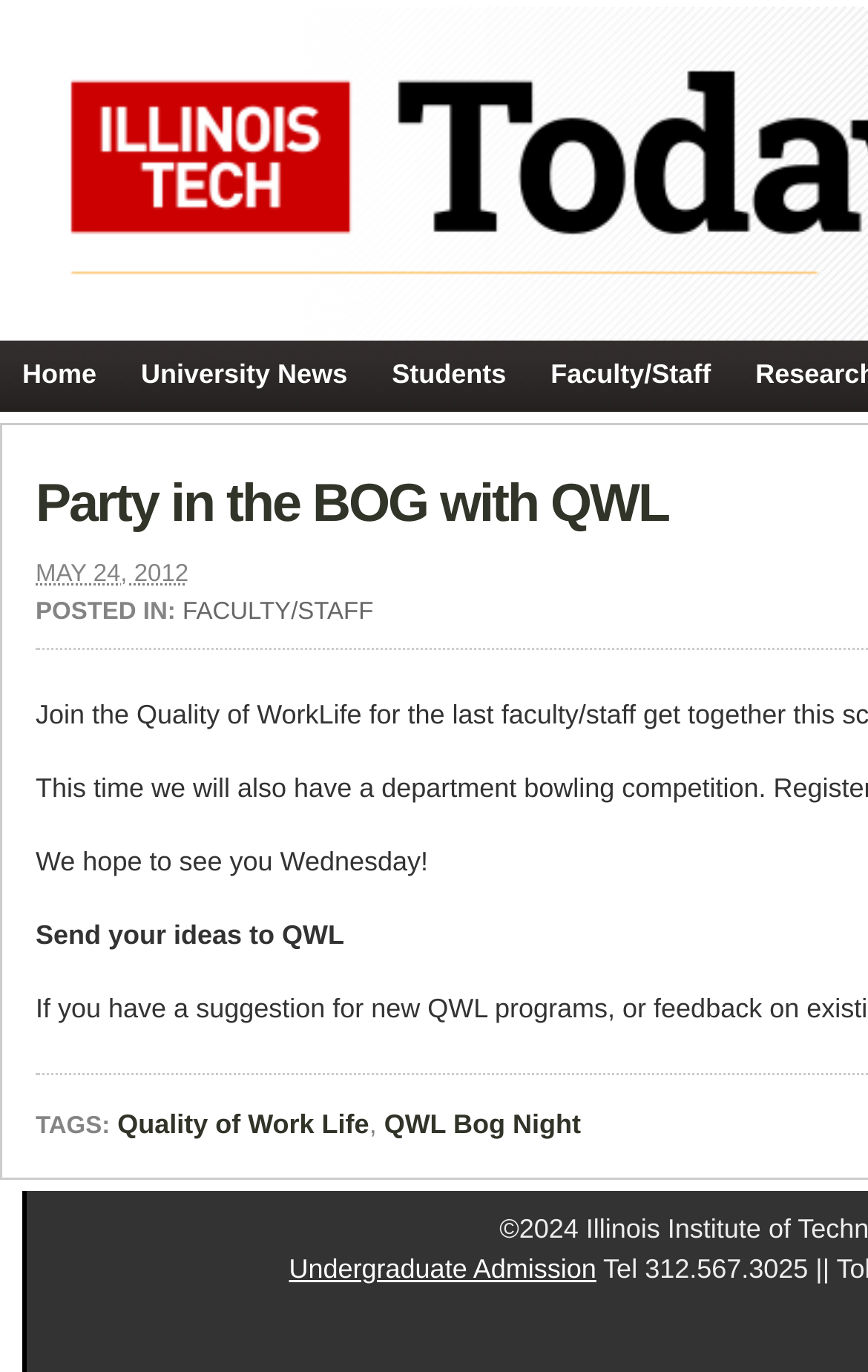Respond with a single word or phrase to the following question:
What is the target audience of the event?

Faculty/Staff and Students